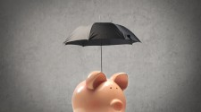What is the piggy bank's color?
Provide a fully detailed and comprehensive answer to the question.

The piggy bank, which is sheltered under the umbrella, is a vibrant pink color, which adds a playful touch to the overall representation of financial security and fiscal responsibility.